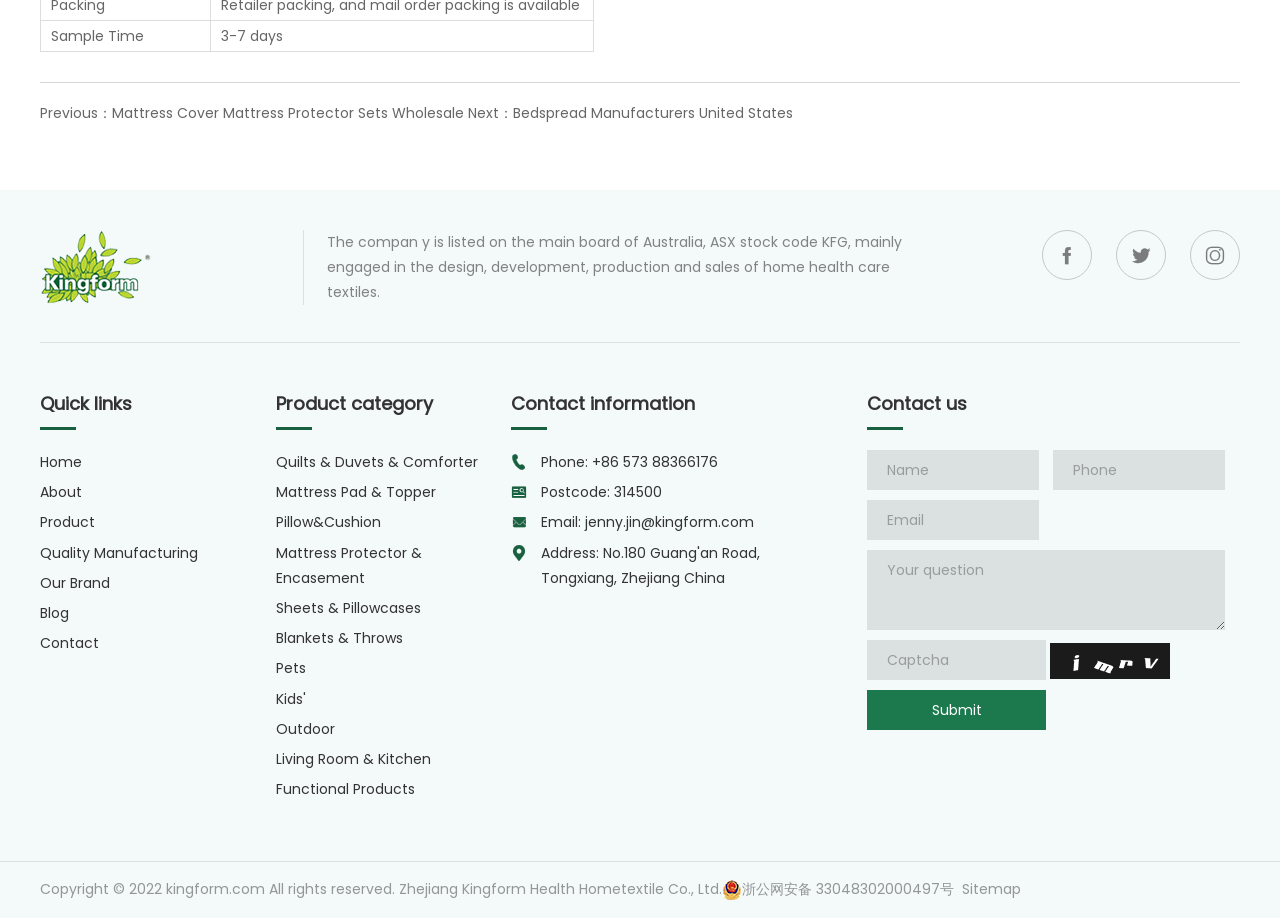Identify the bounding box for the UI element specified in this description: "Product". The coordinates must be four float numbers between 0 and 1, formatted as [left, top, right, bottom].

[0.031, 0.558, 0.074, 0.58]